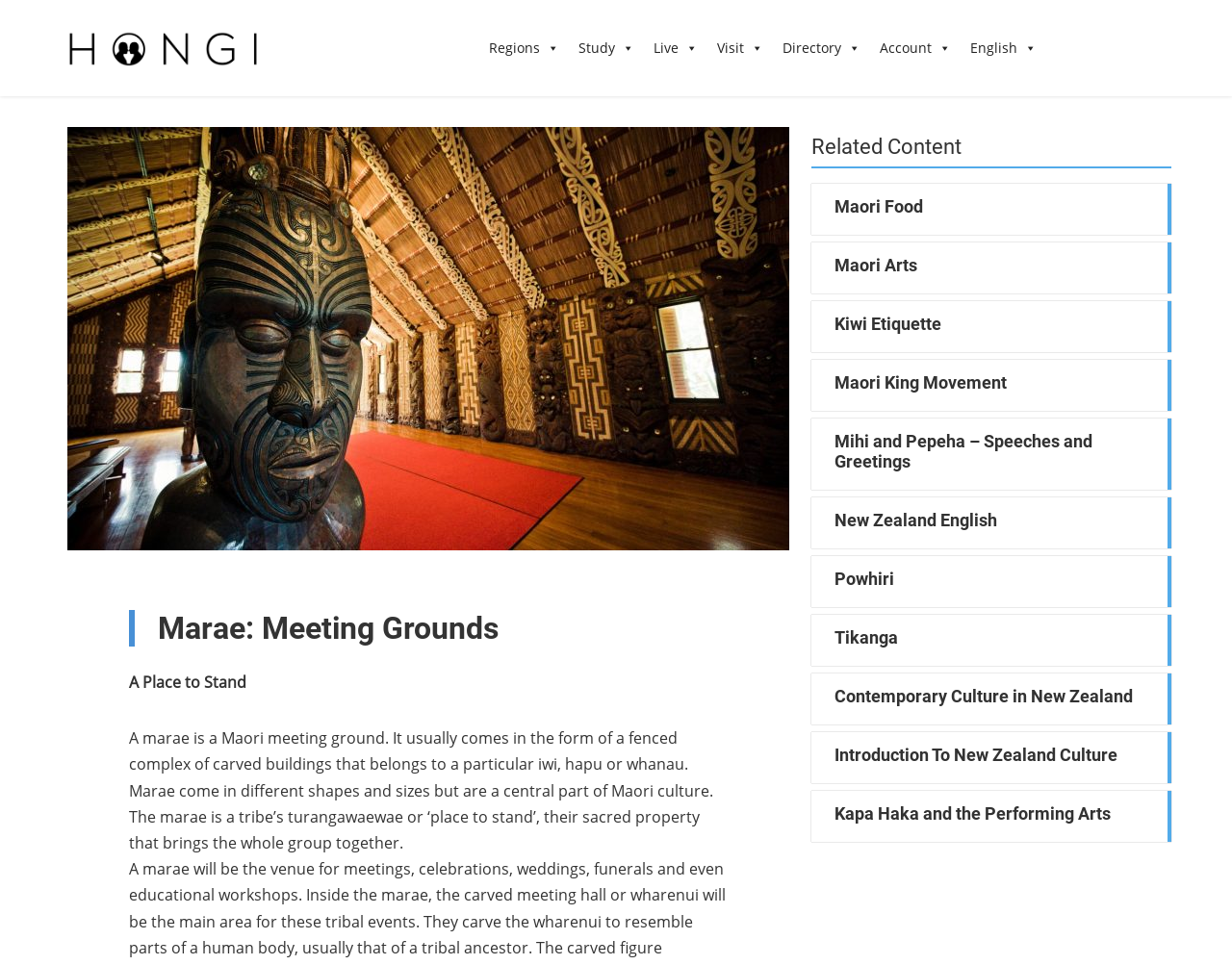Identify and extract the main heading of the webpage.

Marae: Meeting Grounds